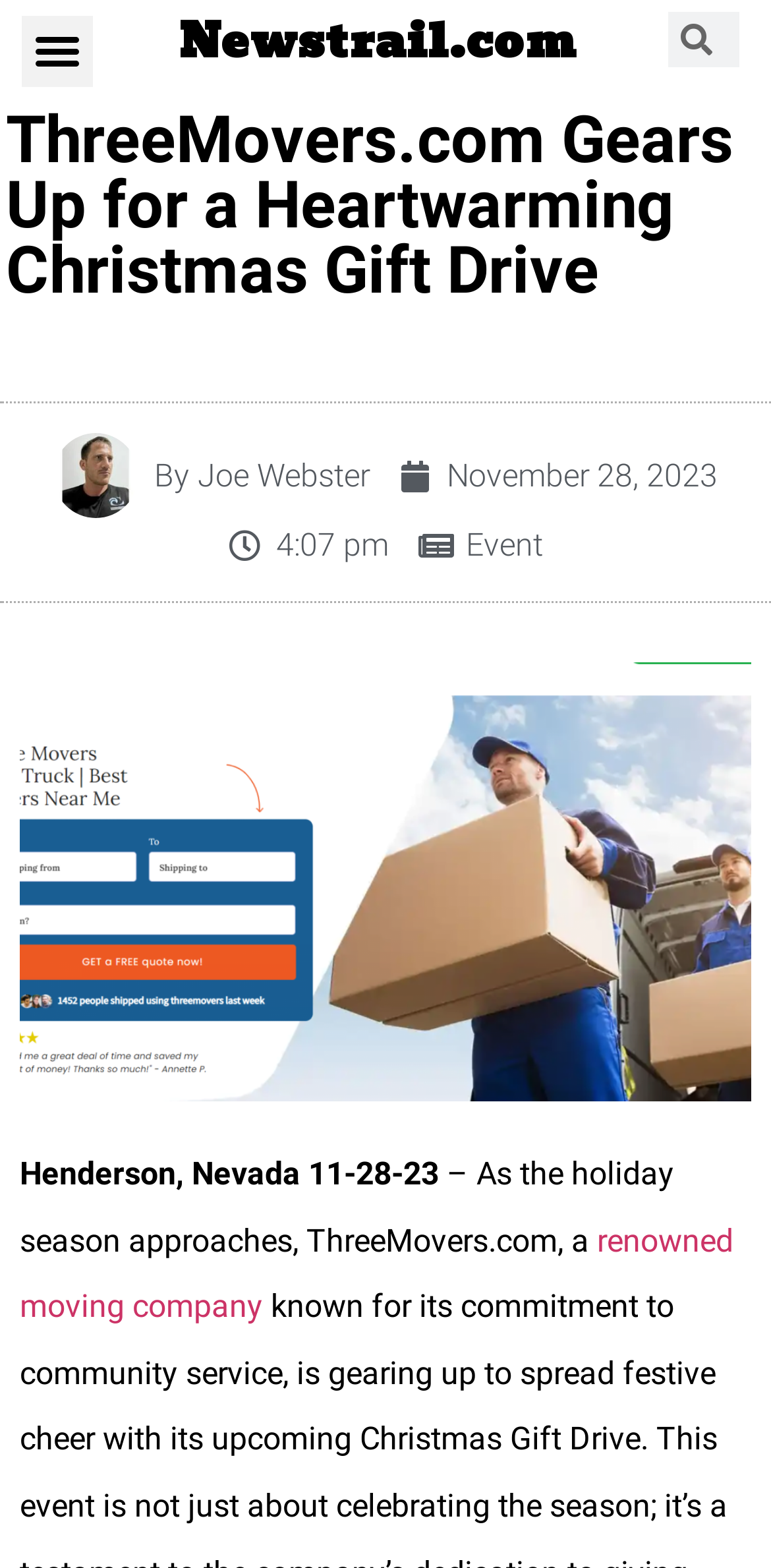Summarize the contents and layout of the webpage in detail.

The webpage appears to be a news article or press release from Newstrail.com, with the title "ThreeMovers.com Gears Up for a Heartwarming Christmas Gift Drive". At the top left corner, there is a menu toggle button. Next to it, on the top center, is a link to Newstrail.com. On the top right corner, there is a search bar with a searchbox labeled "Search".

Below the title, there is an image of Joe Webster, accompanied by a link to the image. To the right of the image, there is a link to the date "November 28, 2023", along with a time stamp "4:07 pm". Further to the right, there is a link labeled "Event".

At the bottom of the page, there is a copyright image of Three Movers, spanning almost the entire width of the page. Above the copyright image, there are two blocks of text. The first block reads "Henderson, Nevada 11-28-23", and the second block continues with the sentence "– As the holiday season approaches, ThreeMovers.com, a renowned moving company...". The phrase "renowned moving company" is a clickable link.